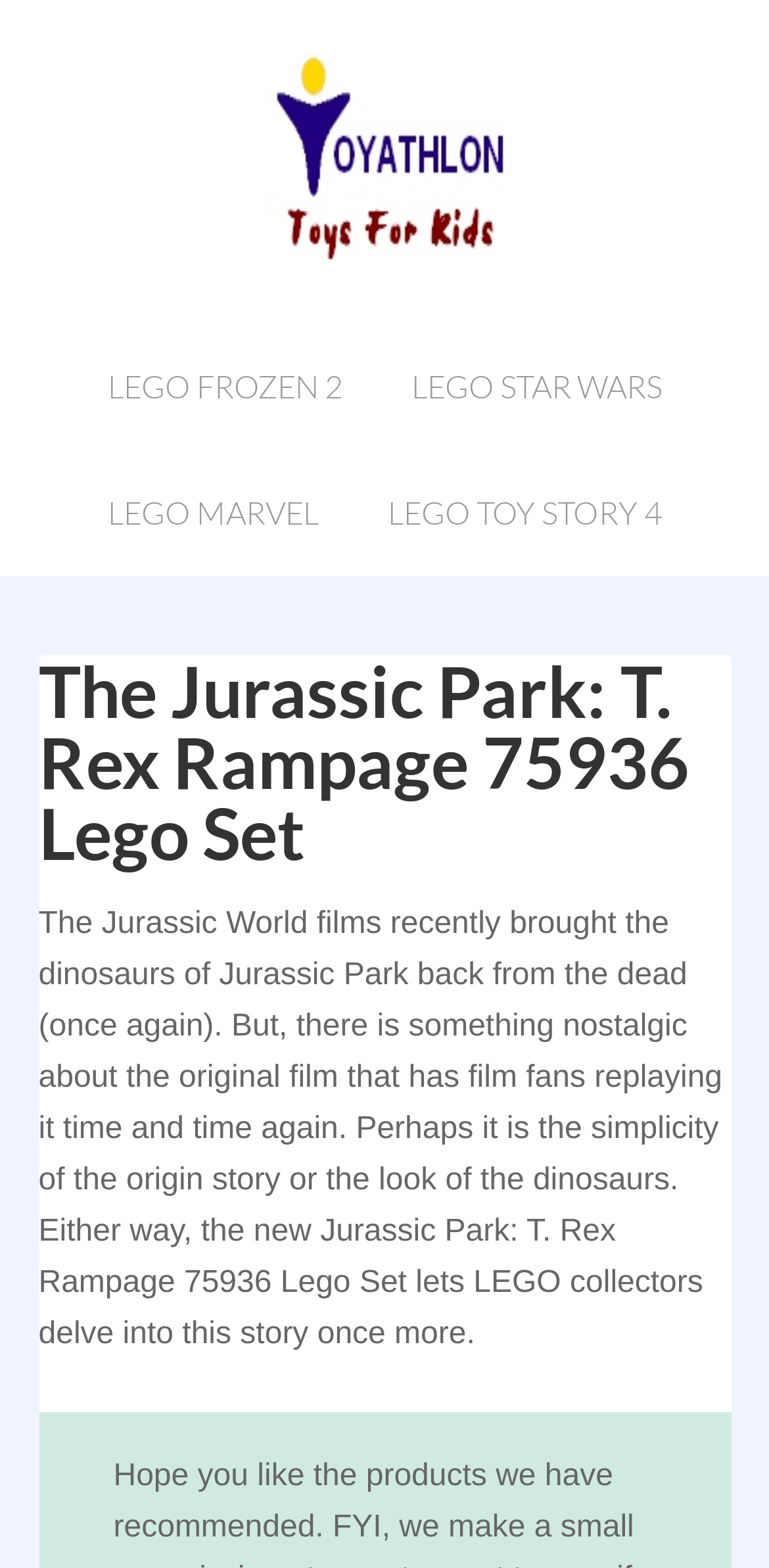What is the purpose of the webpage?
Please analyze the image and answer the question with as much detail as possible.

I examined the content of the webpage and found that it is primarily about showcasing a Lego set, the Jurassic Park: T. Rex Rampage 75936. The text describes the set and its features, indicating that the purpose of the webpage is to showcase this Lego set.